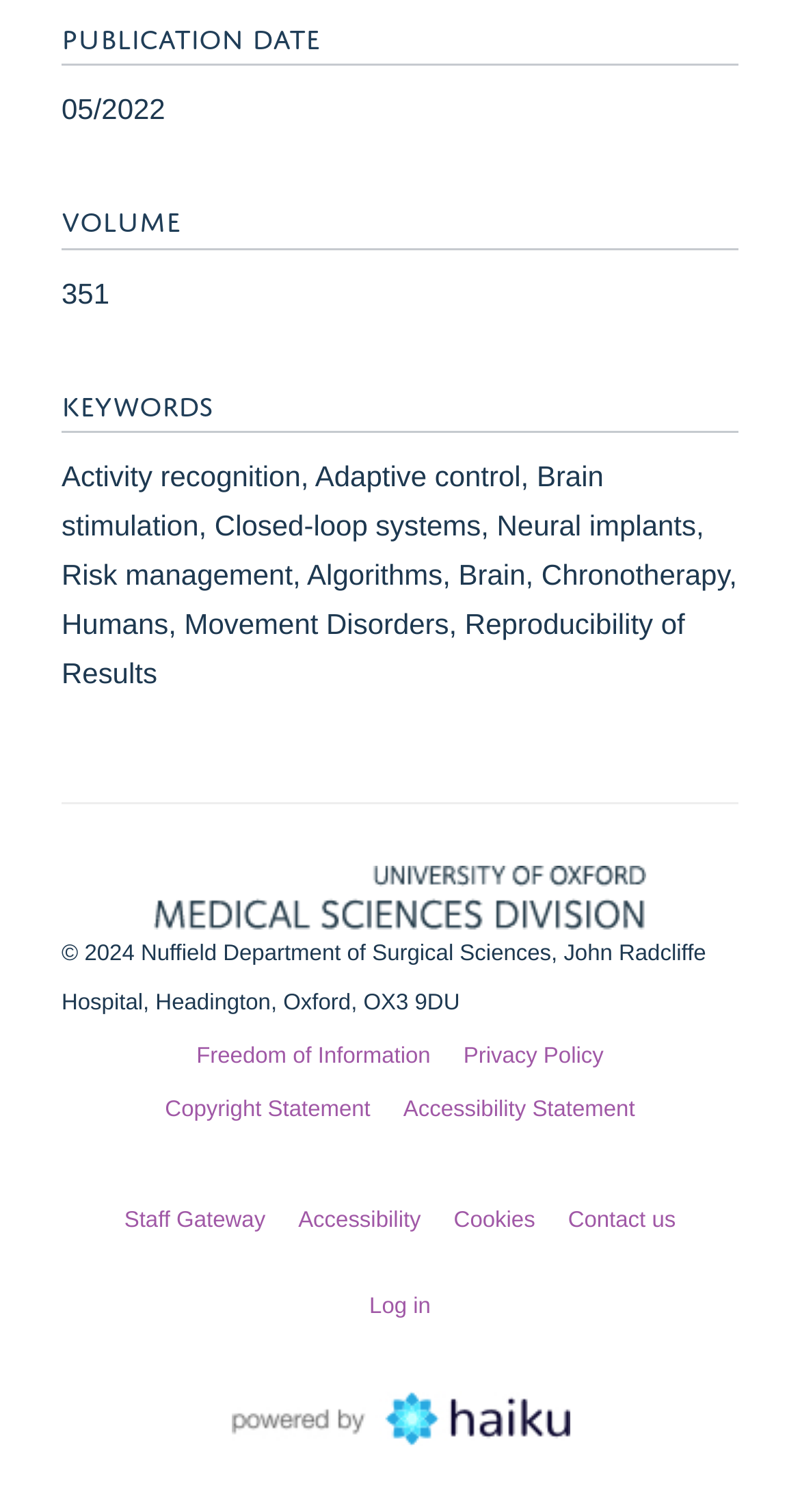Answer the following query concisely with a single word or phrase:
How many links are present in the footer section?

9